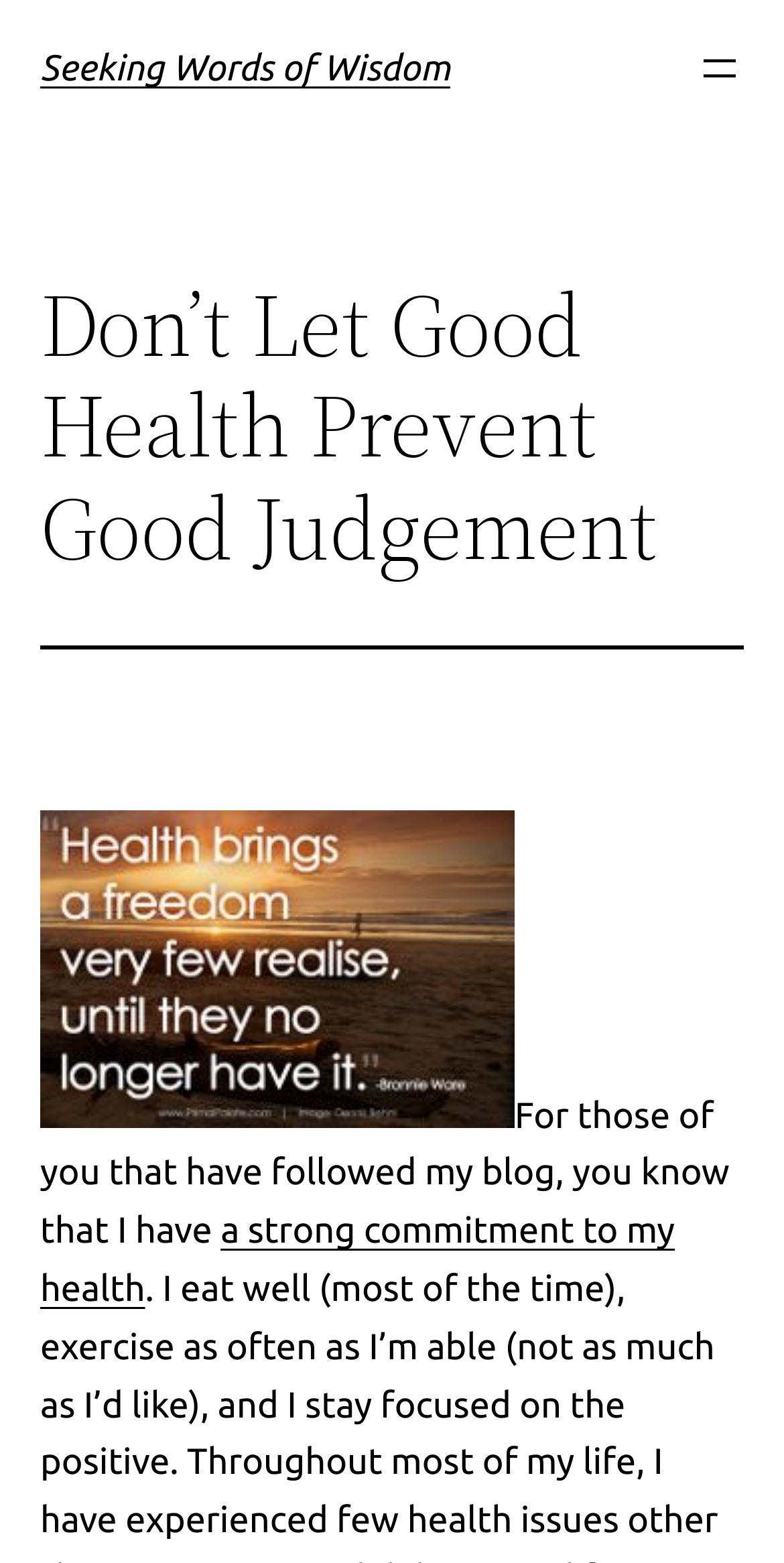Generate the text of the webpage's primary heading.

Seeking Words of Wisdom